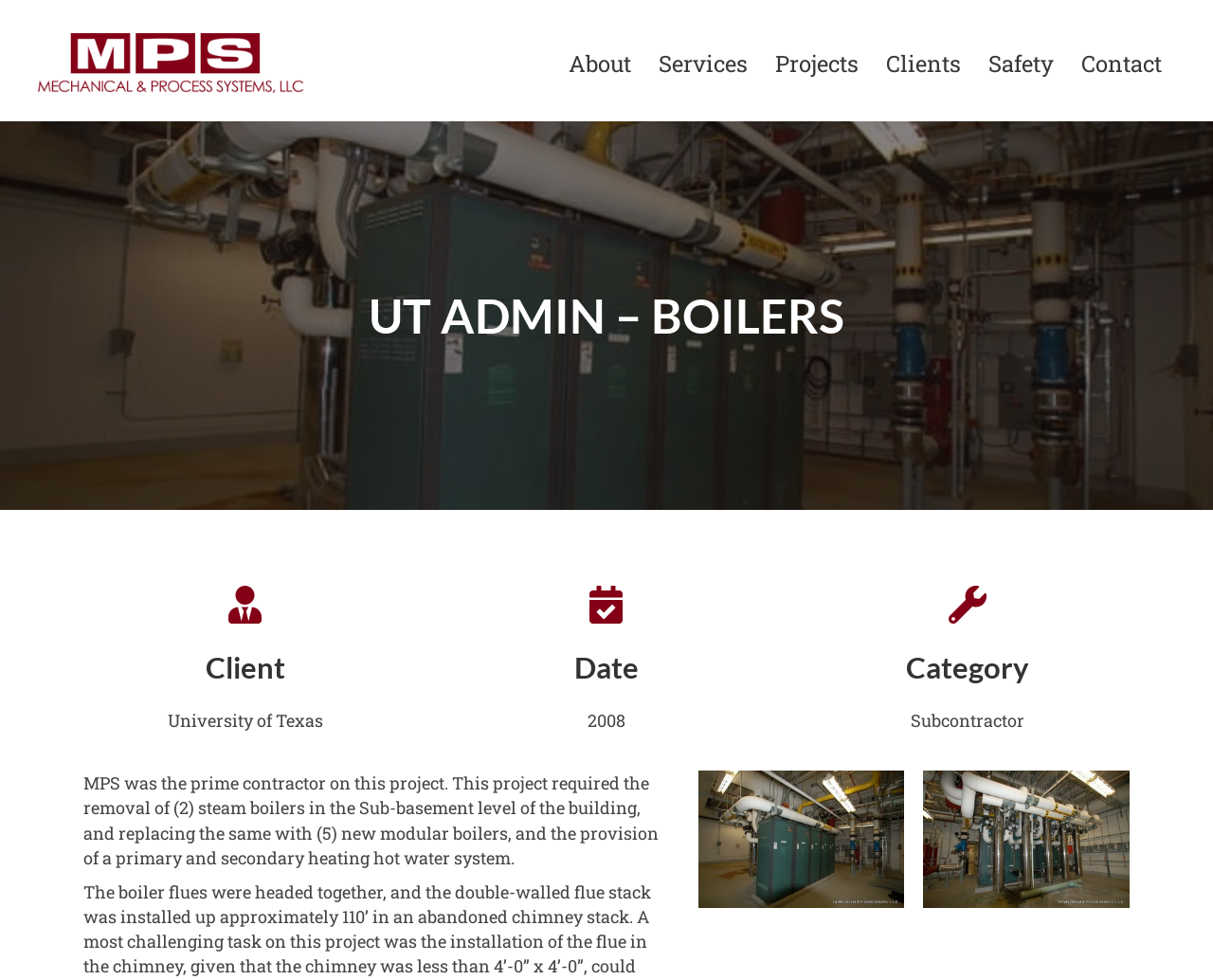Locate the bounding box coordinates of the item that should be clicked to fulfill the instruction: "Go to About page".

[0.458, 0.039, 0.531, 0.09]